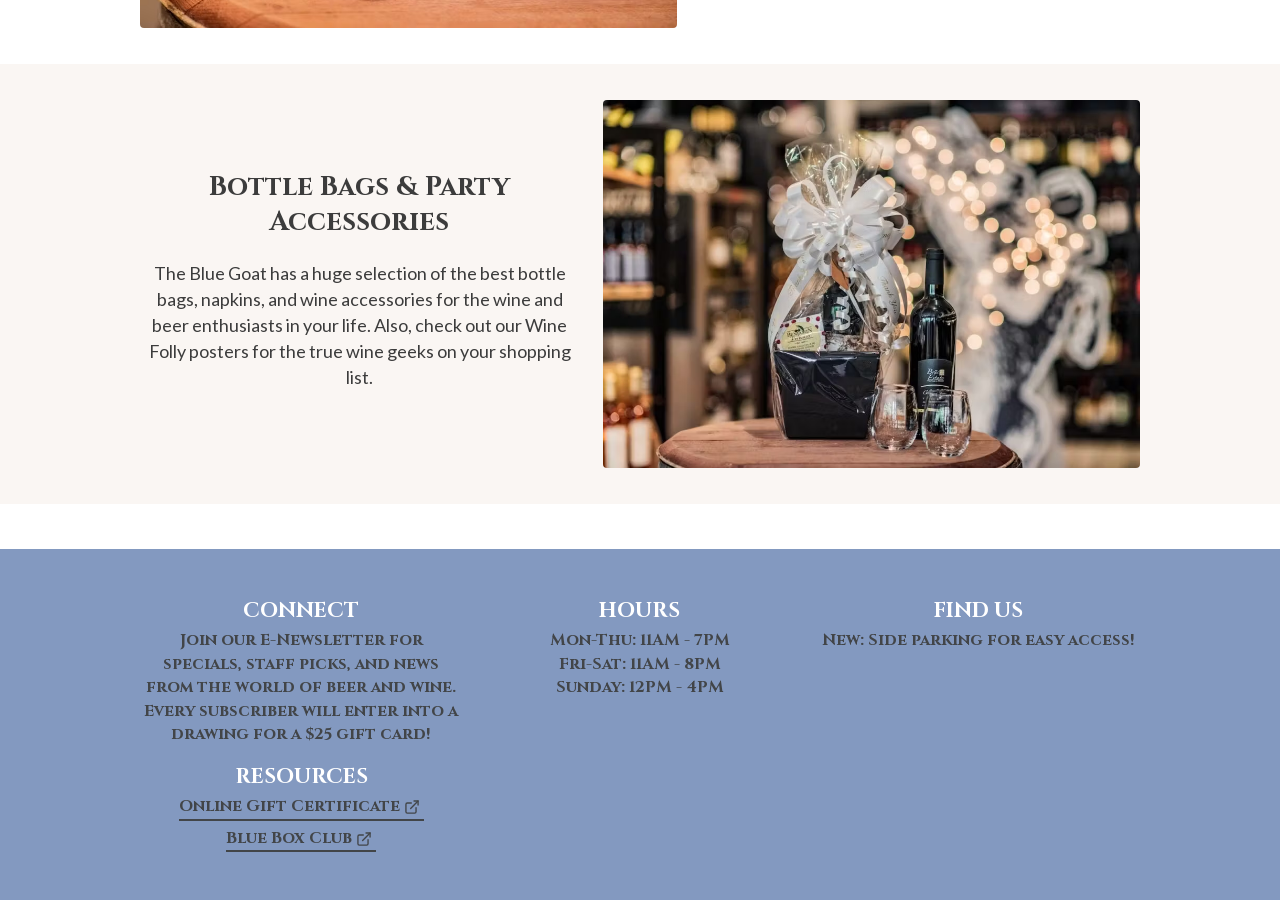What is the main product shown in the image?
Refer to the screenshot and respond with a concise word or phrase.

Blue Goat gift basket